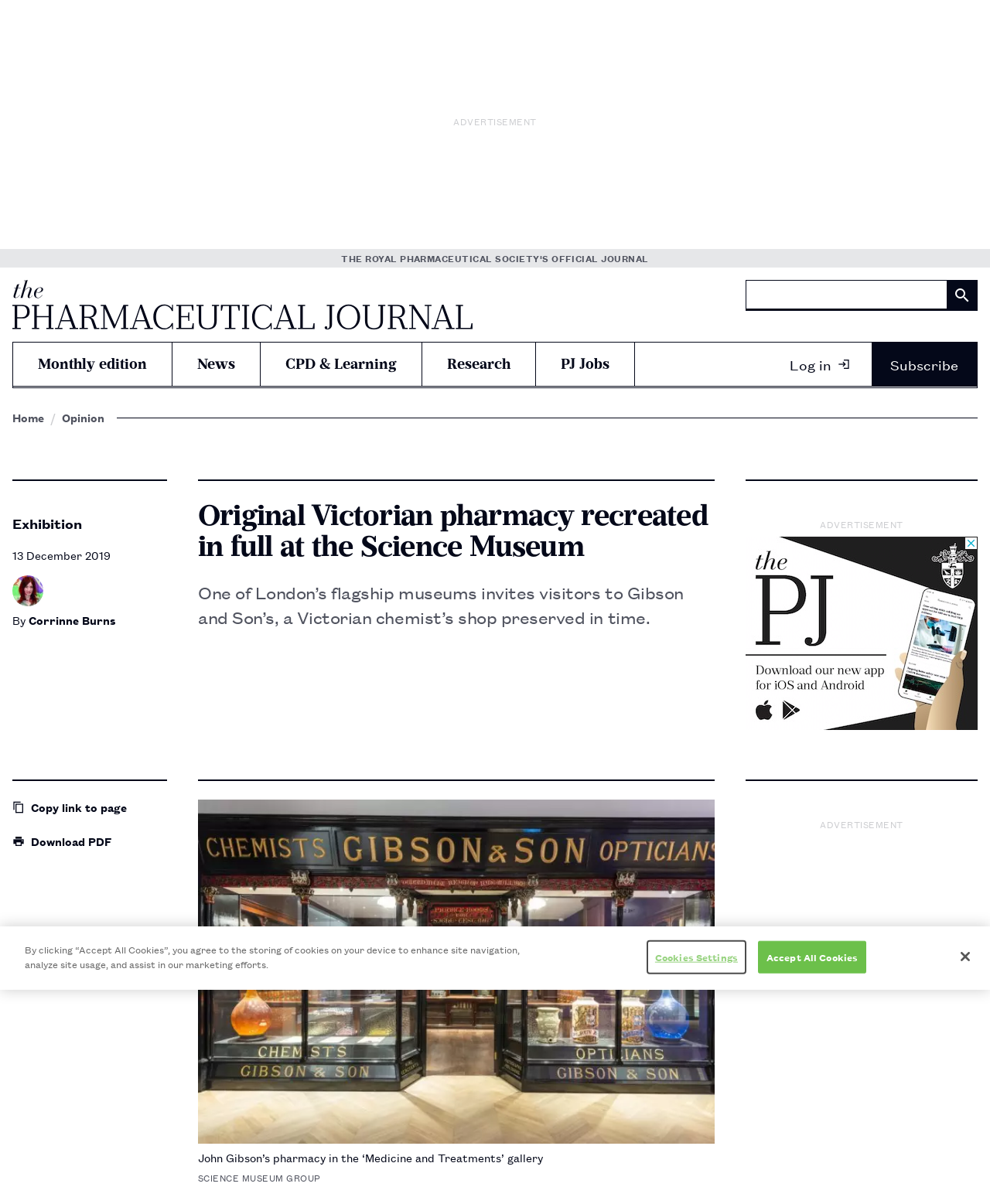Find the bounding box of the element with the following description: "parent_node: Search name="s"". The coordinates must be four float numbers between 0 and 1, formatted as [left, top, right, bottom].

[0.753, 0.232, 0.988, 0.258]